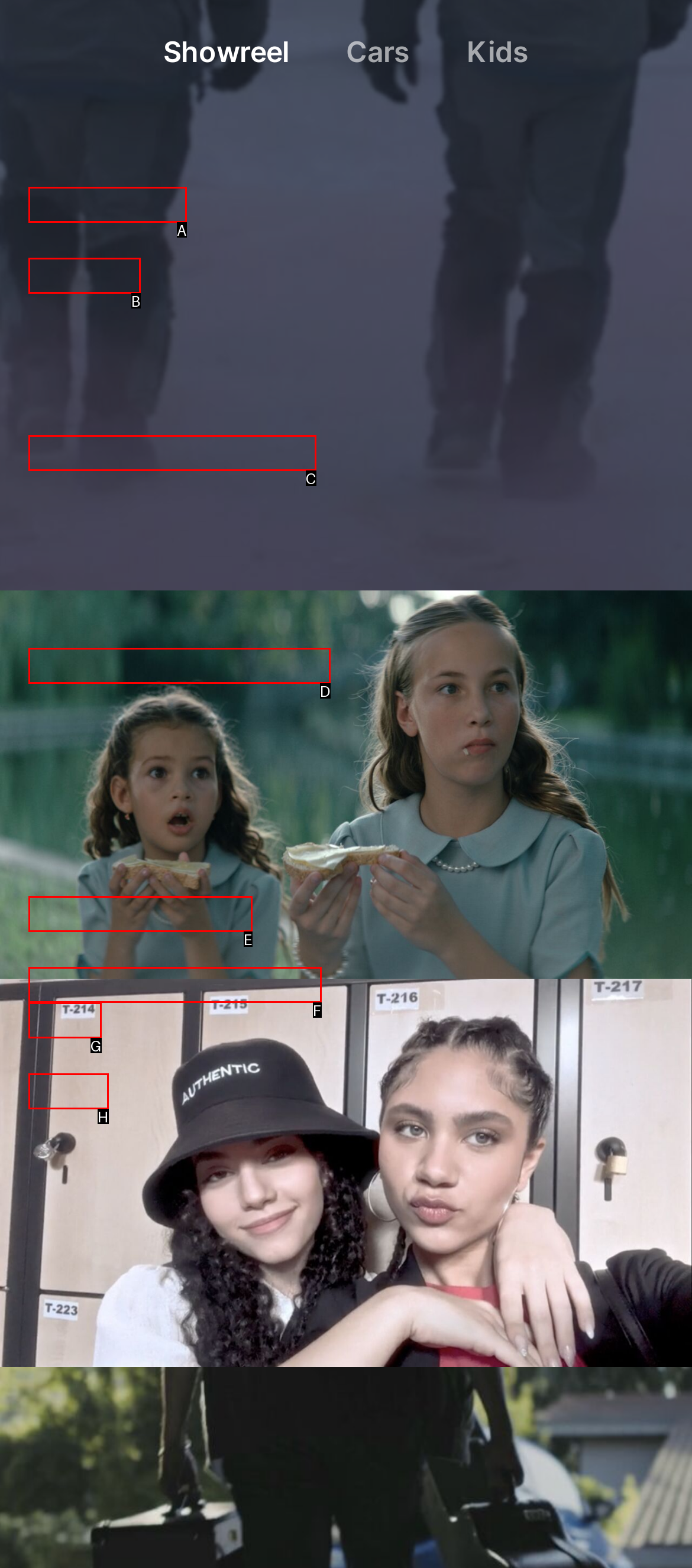Based on the description: TILE & GROUT CLEANING, select the HTML element that fits best. Provide the letter of the matching option.

None